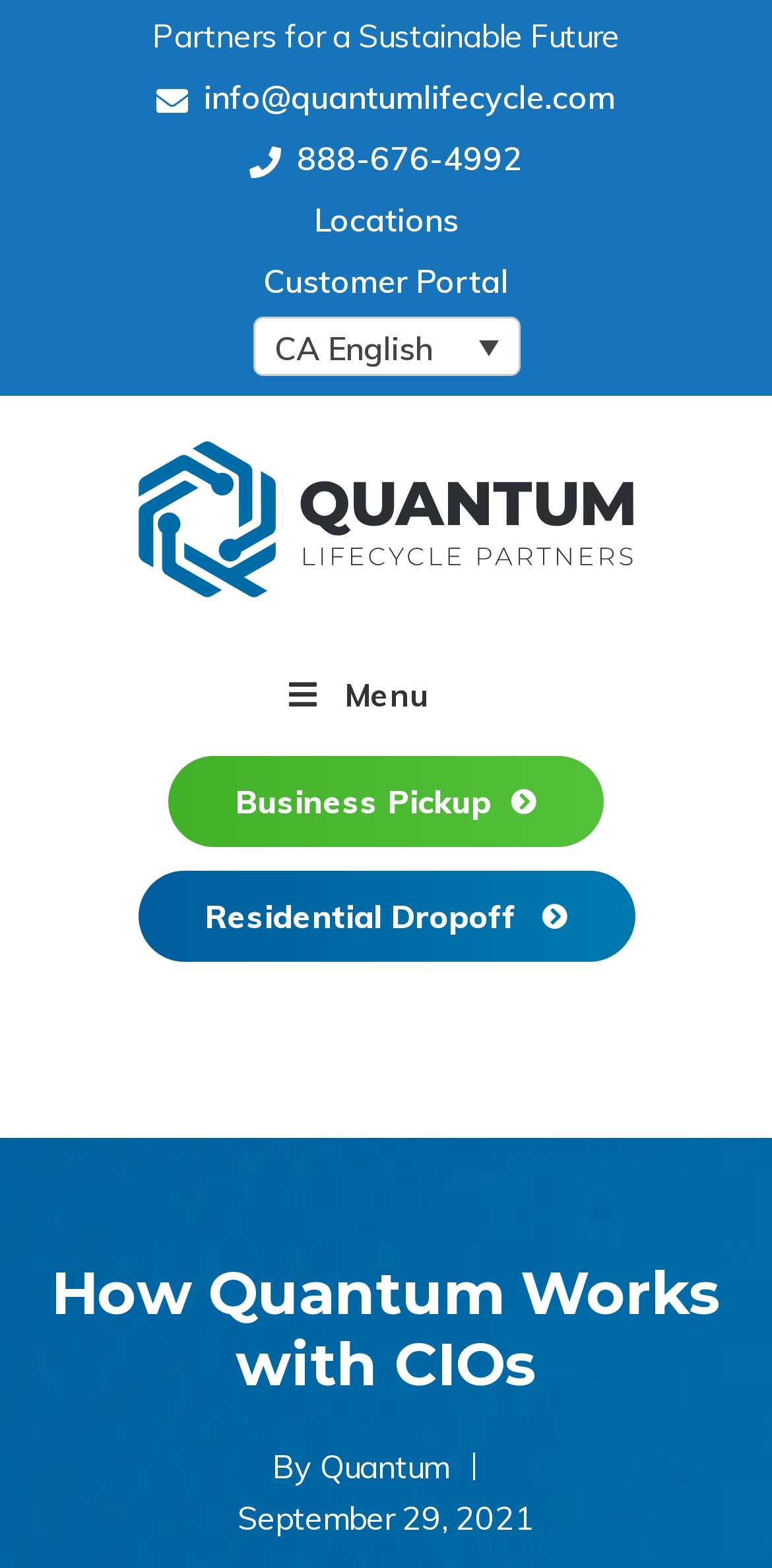Please locate the UI element described by "CA English" and provide its bounding box coordinates.

[0.327, 0.202, 0.673, 0.24]